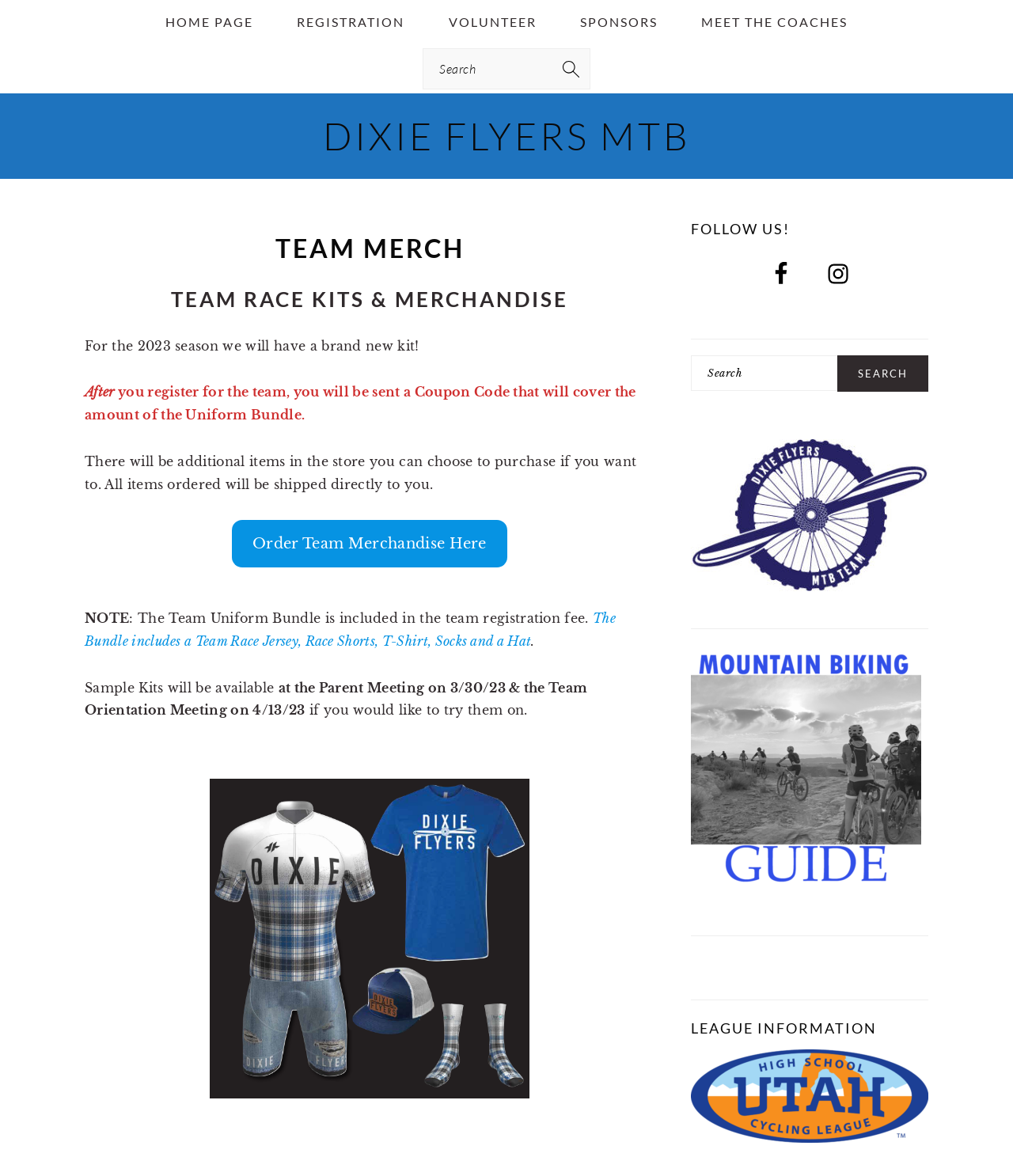Identify the bounding box coordinates of the HTML element based on this description: "Sponsors".

[0.553, 0.0, 0.669, 0.038]